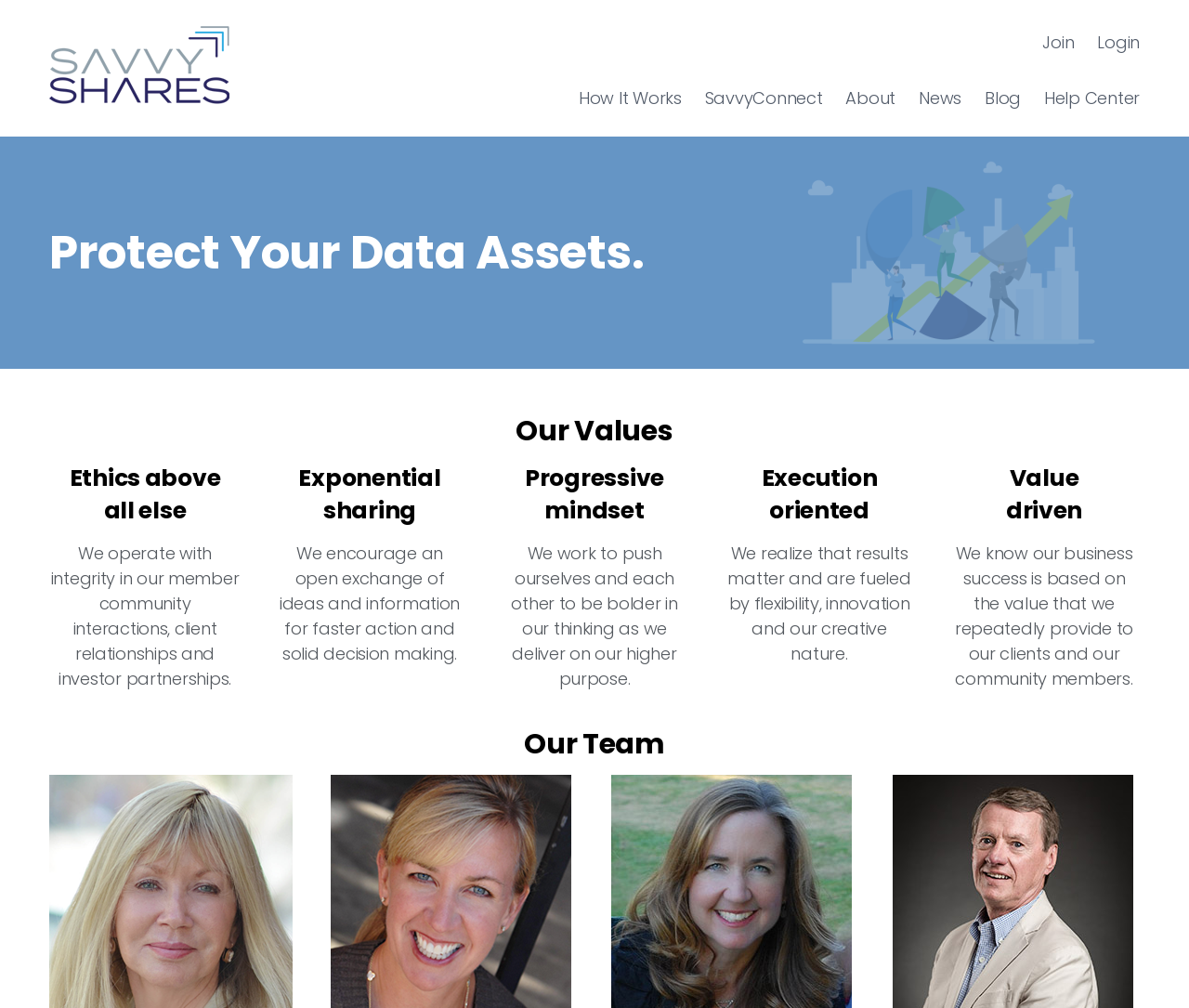What are the values of SavvyShares?
Please answer the question as detailed as possible.

The values of SavvyShares can be found in the section titled 'Our Values'. There are five values listed, which are 'Ethics above all else', 'Exponential sharing', 'Progressive mindset', 'Execution oriented', and 'Value driven'. Each value has a brief description below it, explaining what it means to the company.